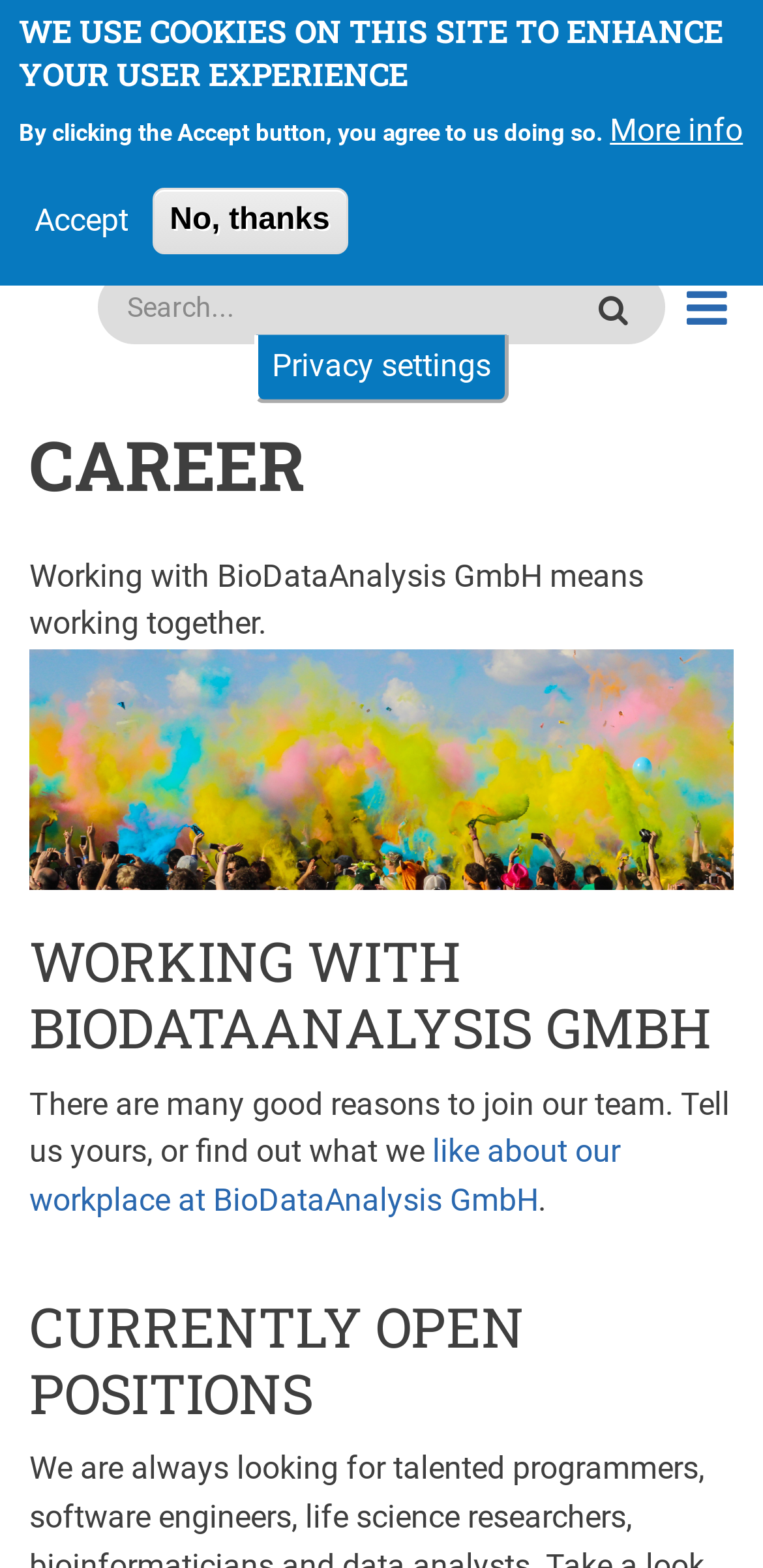Please identify the coordinates of the bounding box for the clickable region that will accomplish this instruction: "Learn more about working with BioDataAnalysis GmbH".

[0.038, 0.723, 0.813, 0.777]